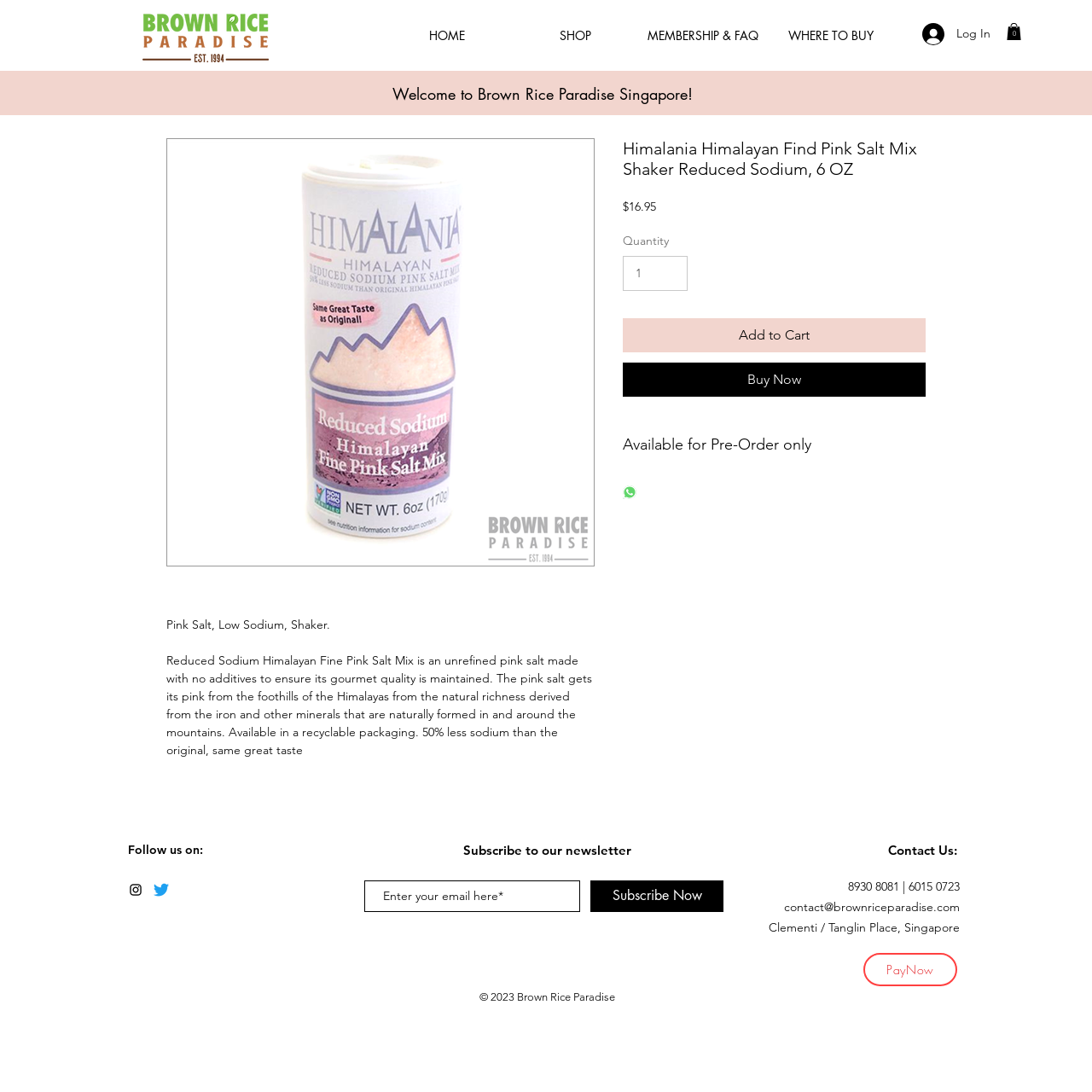Find the coordinates for the bounding box of the element with this description: "PayNow".

[0.791, 0.873, 0.877, 0.903]